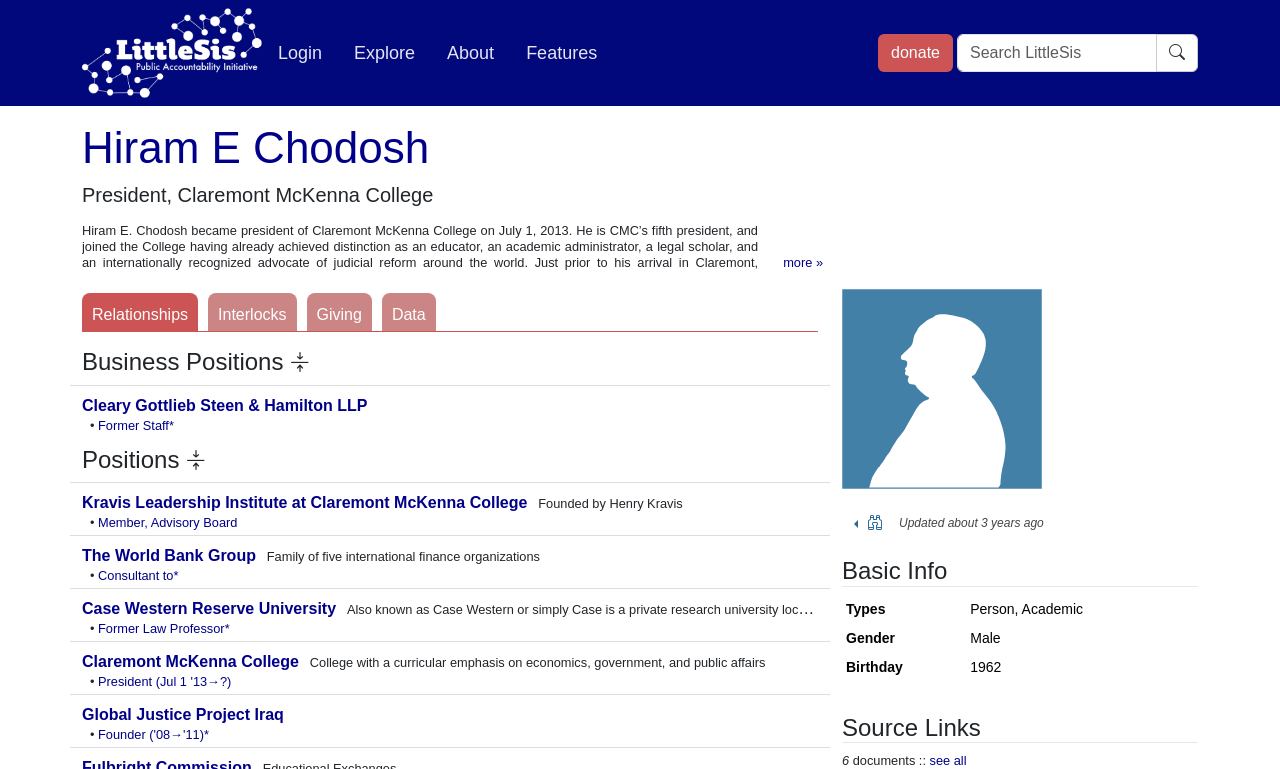Generate a thorough description of the webpage.

This webpage is about Hiram E. Chodosh, the President of Claremont McKenna College. At the top of the page, there is a navigation bar with links to "Login", "Explore", "About", and "Features" on the right side, and a search bar on the far right. Below the navigation bar, there is a heading with Hiram E. Chodosh's name, followed by a link to his profile and a brief description of his position as President of Claremont McKenna College.

To the right of the heading, there is an image of Hiram E. Chodosh. Below the image, there is a button to update his profile and a note indicating that the profile was last updated about three years ago.

The main content of the page is divided into several sections. The first section provides a brief biography of Hiram E. Chodosh, including his education, career, and achievements. This section is followed by a series of links to his relationships, interlocks, giving, and data.

The next section is titled "Business Positions" and lists several positions held by Hiram E. Chodosh, including his role as Dean of the S.J. Quinney College of Law at the University of Utah. This section is followed by a section titled "Positions" which lists several other positions held by him, including his role as President of Claremont McKenna College.

The page also includes a section titled "Basic Info" which provides some basic information about Hiram E. Chodosh, including his types, gender, and birthday. This section is presented in a table format.

Finally, there is a section titled "Source Links" which provides links to documents related to Hiram E. Chodosh.